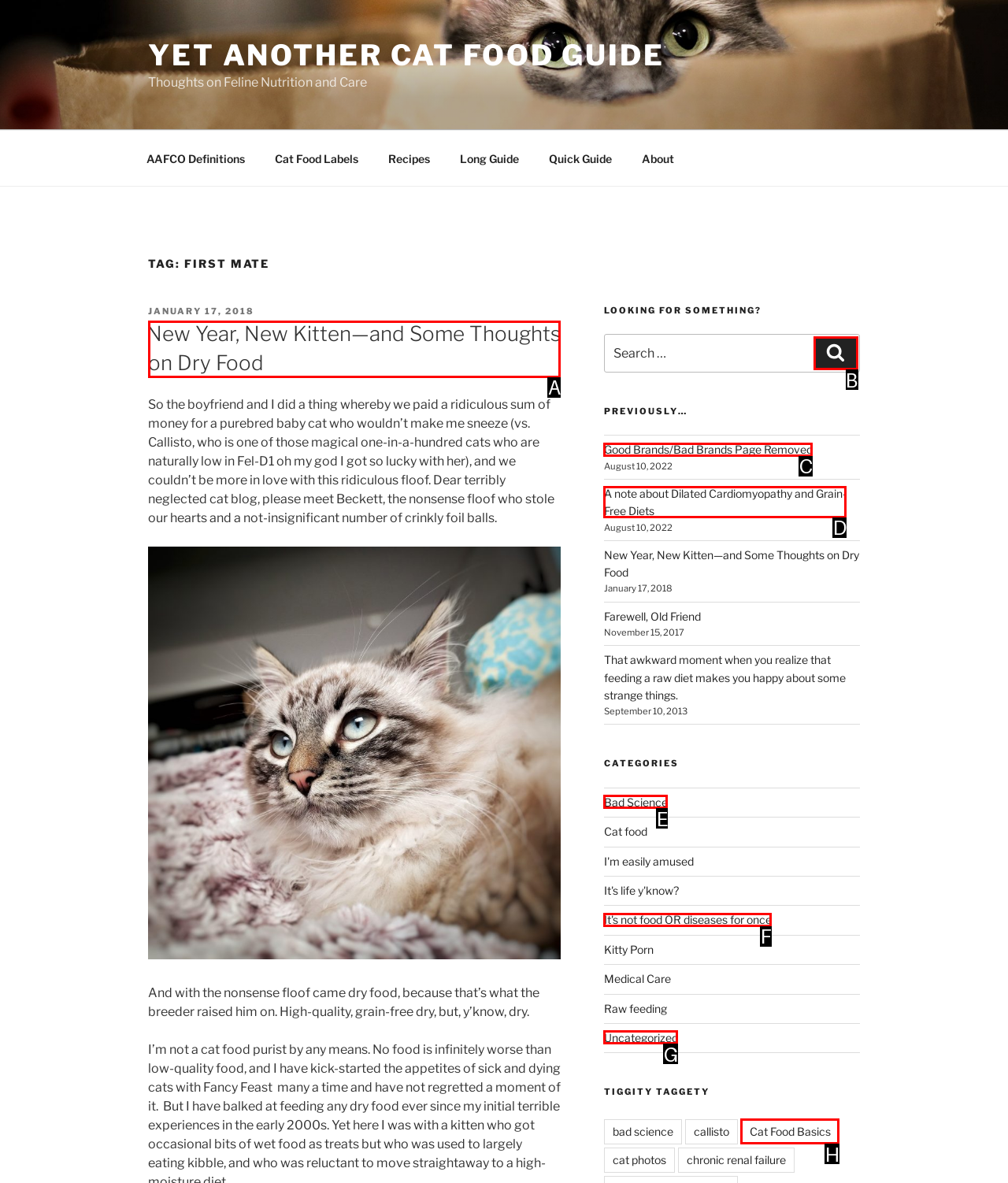Which option should be clicked to complete this task: Read the 'New Year, New Kitten—and Some Thoughts on Dry Food' post
Reply with the letter of the correct choice from the given choices.

A